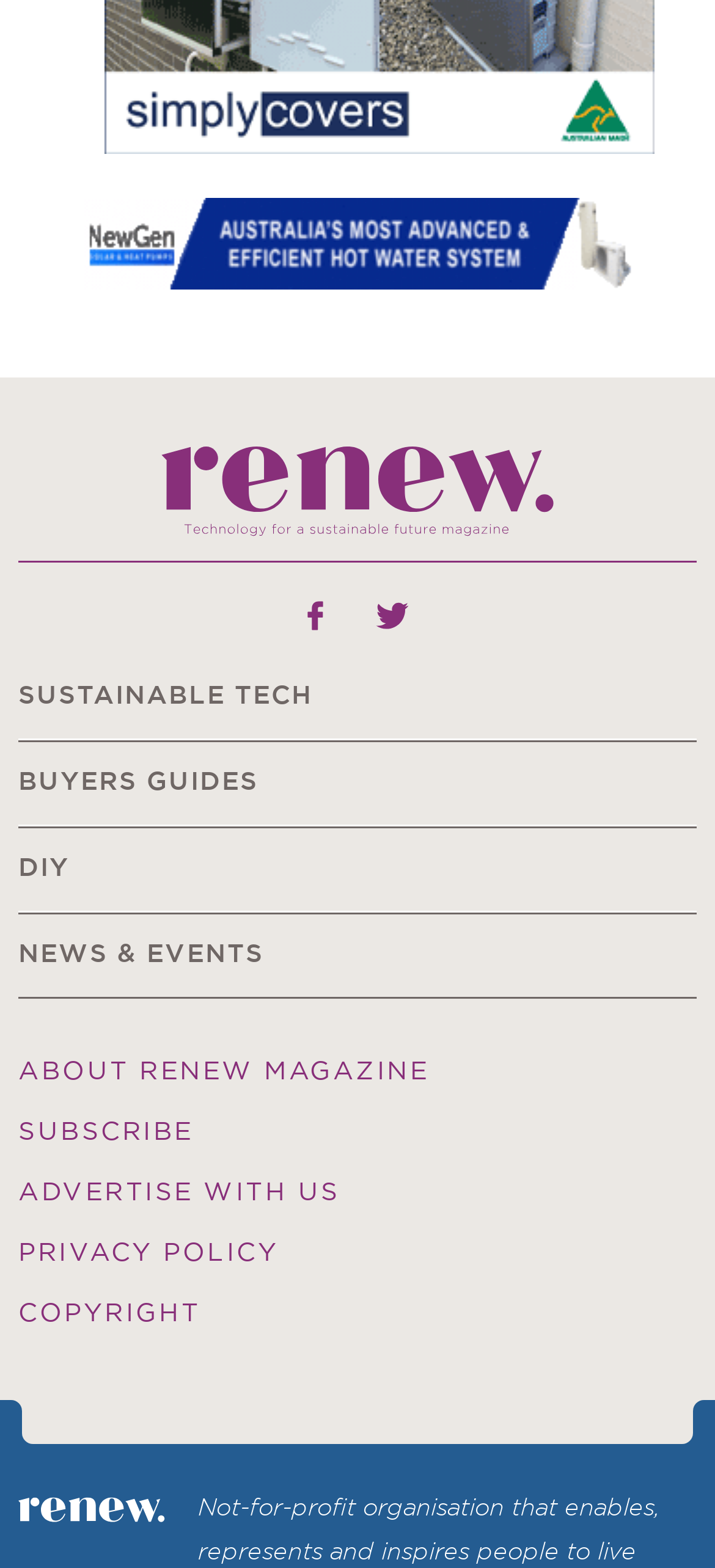What is the purpose of the 'SUBSCRIBE' link?
Kindly answer the question with as much detail as you can.

The 'SUBSCRIBE' link is likely intended for users to subscribe to the magazine, allowing them to receive regular updates or issues of the magazine.